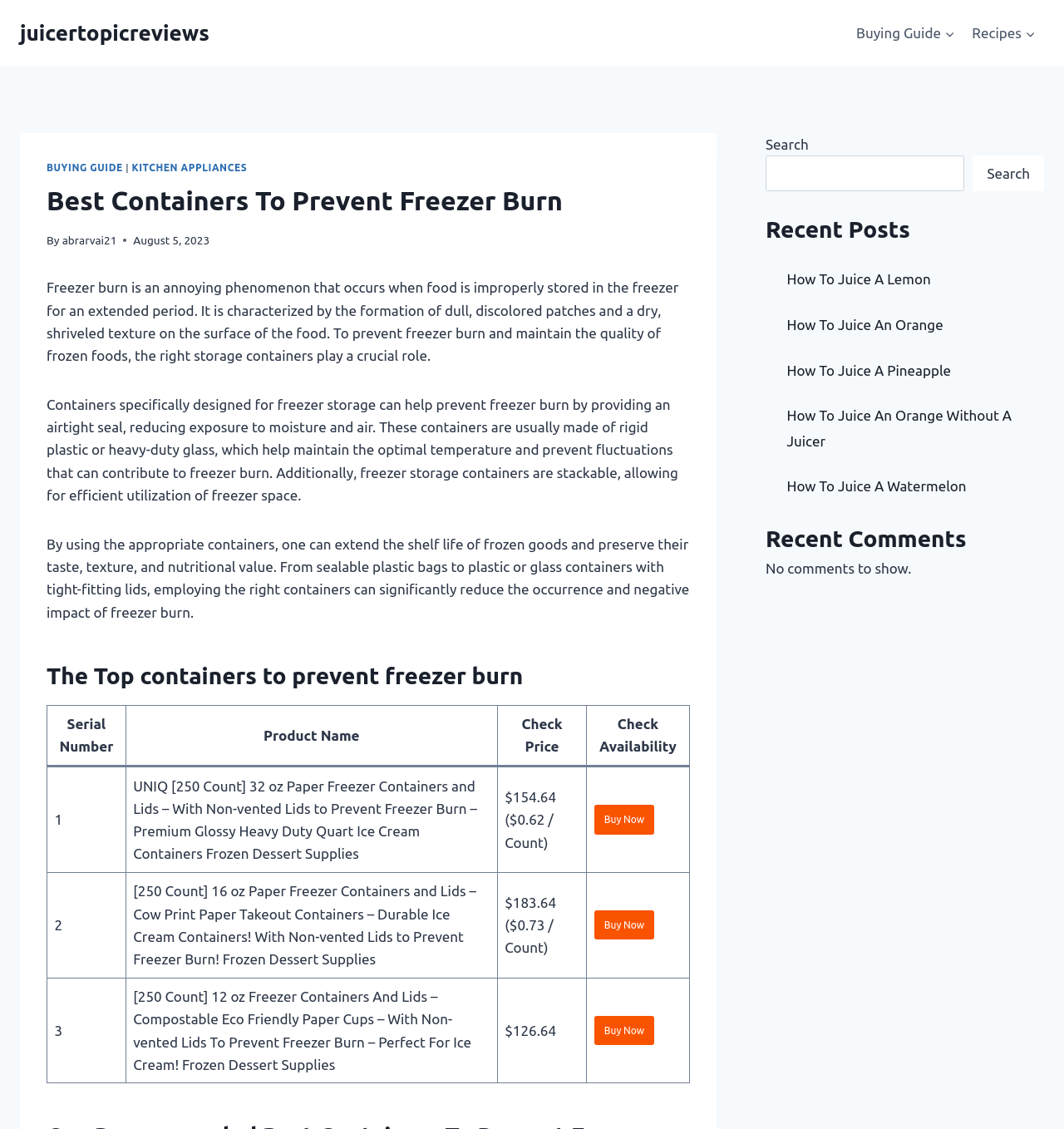Create a detailed narrative describing the layout and content of the webpage.

The webpage is about "Best Containers To Prevent Freezer Burn" and provides information on how to prevent freezer burn and maintain the quality of frozen foods. At the top, there is a navigation menu with links to "Buying Guide" and "Recipes". Below the navigation menu, there is a header section with a title "Best Containers To Prevent Freezer Burn" and a subtitle "By abrarvai21" with a date "August 5, 2023".

The main content of the webpage is divided into three sections. The first section explains what freezer burn is, its characteristics, and how to prevent it using the right storage containers. The second section lists the top containers to prevent freezer burn, presented in a table format with columns for serial number, product name, price, and availability. There are three rows in the table, each representing a different product with its details.

The third section is located on the right side of the webpage and contains a search bar, a "Recent Posts" section with five links to different articles, and a "Recent Comments" section with a message indicating that there are no comments to show.